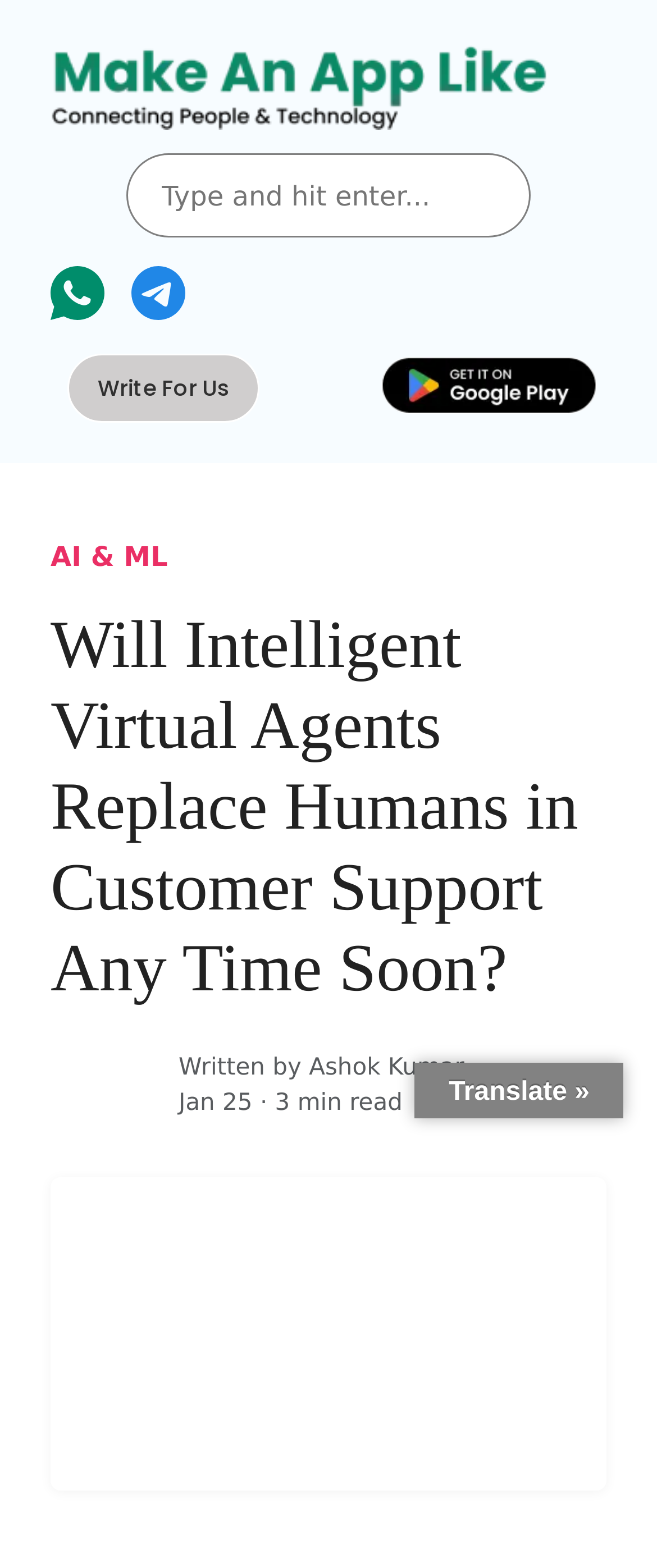Please identify the bounding box coordinates of the element's region that I should click in order to complete the following instruction: "Search for something". The bounding box coordinates consist of four float numbers between 0 and 1, i.e., [left, top, right, bottom].

[0.192, 0.098, 0.808, 0.151]